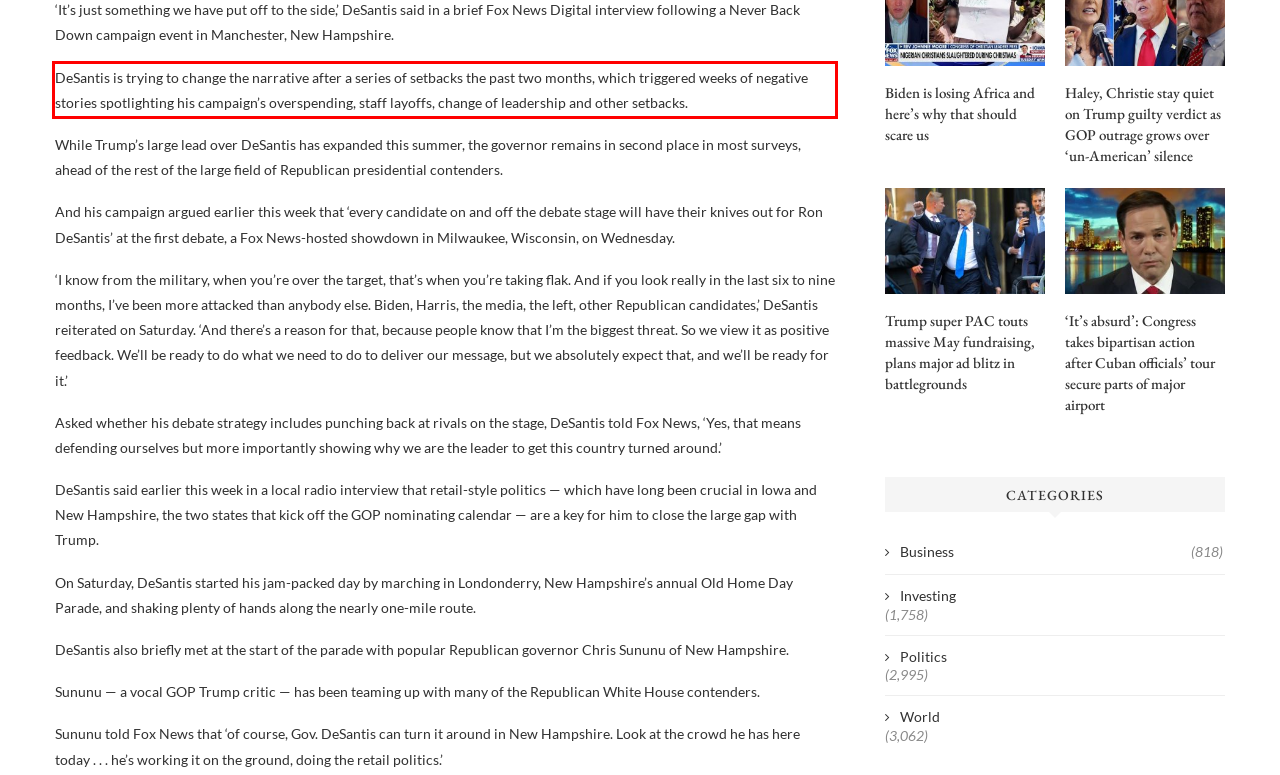Given a screenshot of a webpage with a red bounding box, please identify and retrieve the text inside the red rectangle.

DeSantis is trying to change the narrative after a series of setbacks the past two months, which triggered weeks of negative stories spotlighting his campaign’s overspending, staff layoffs, change of leadership and other setbacks.